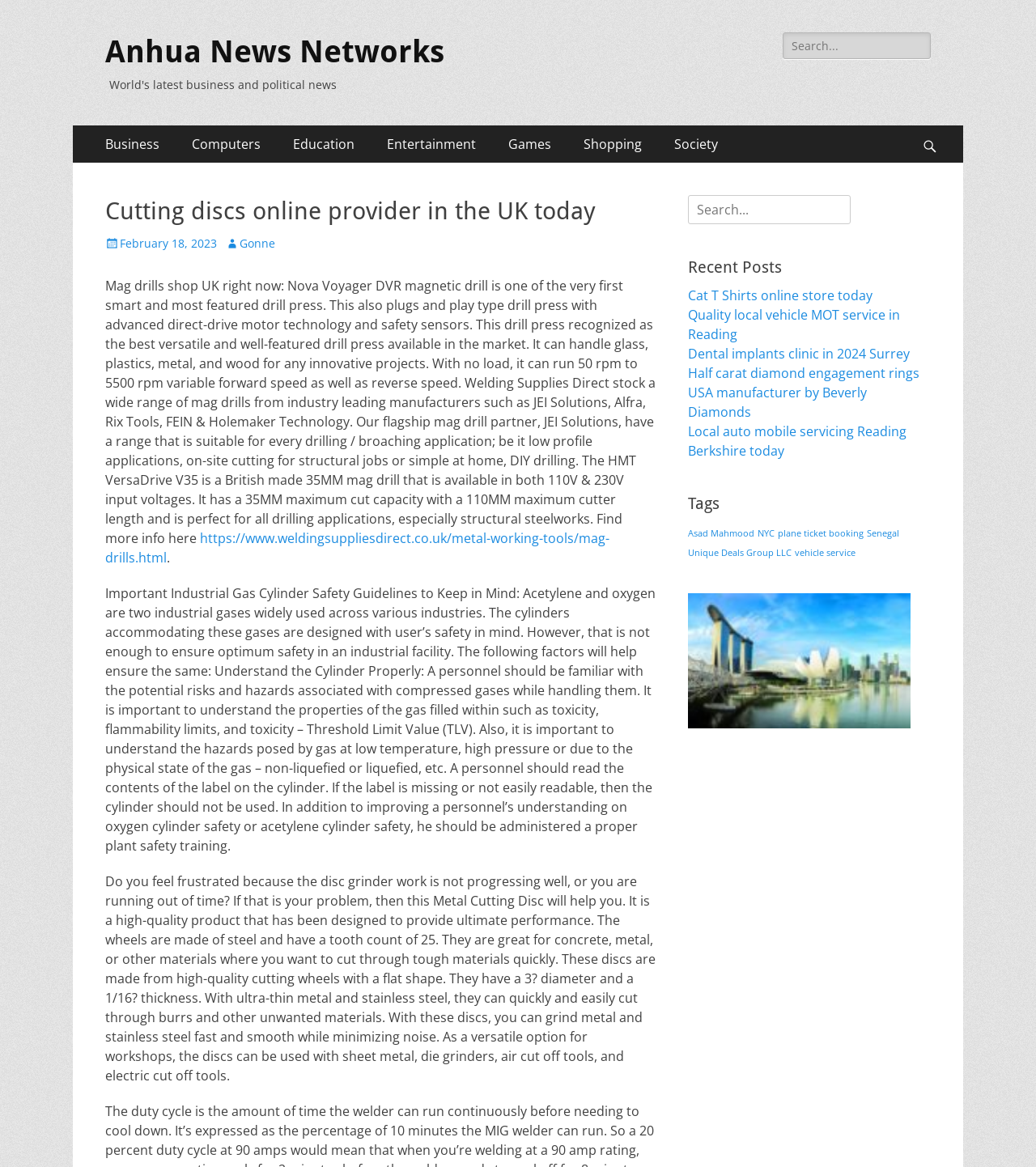Find the bounding box coordinates of the element I should click to carry out the following instruction: "Search for something again".

[0.664, 0.167, 0.821, 0.192]